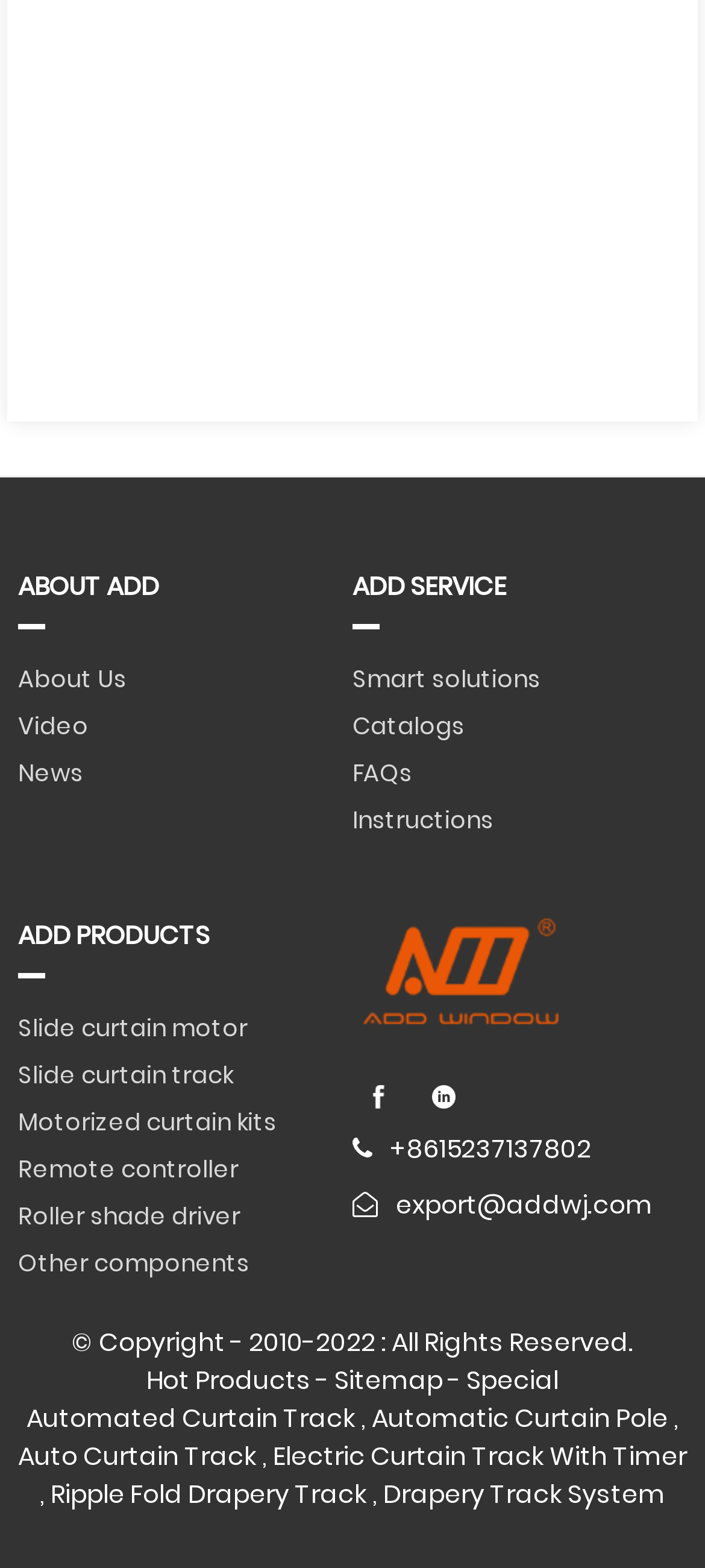Provide the bounding box coordinates of the section that needs to be clicked to accomplish the following instruction: "Check Copyright information."

[0.101, 0.845, 0.899, 0.868]